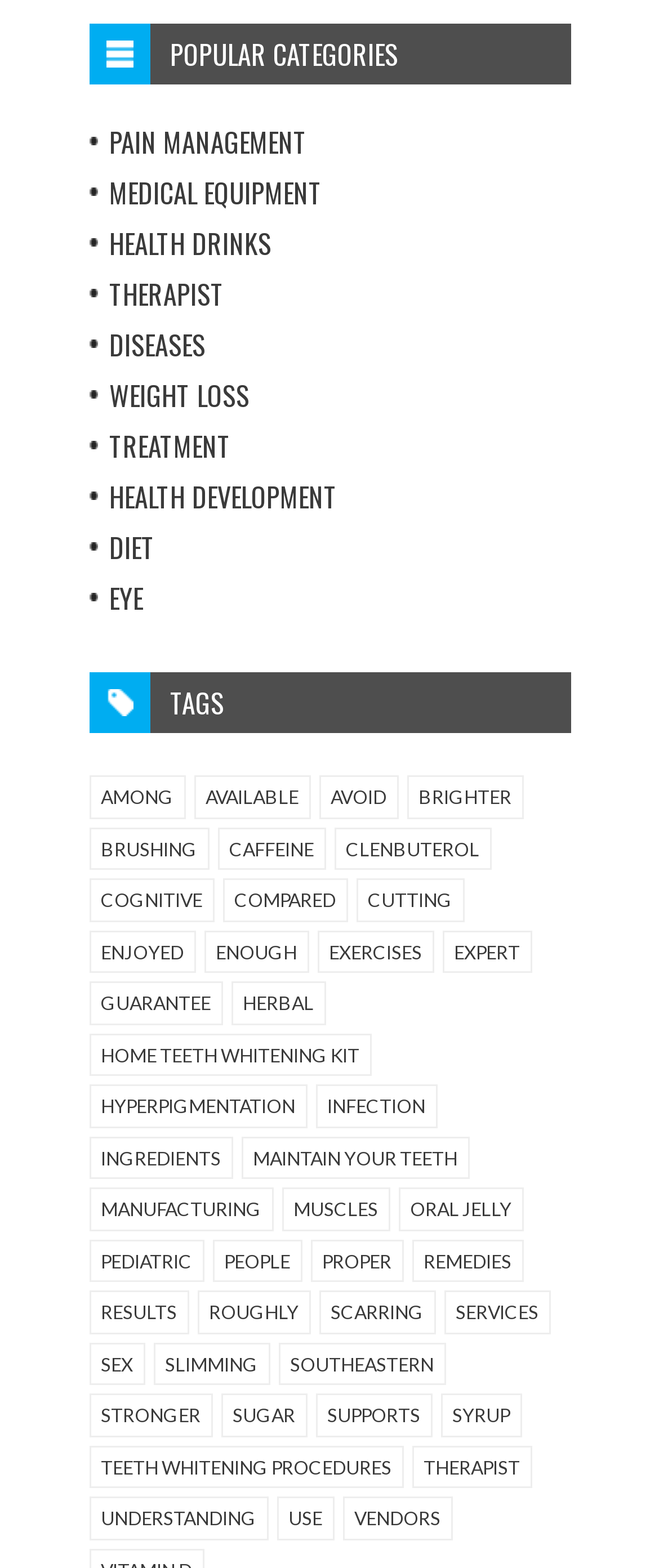Identify the coordinates of the bounding box for the element that must be clicked to accomplish the instruction: "Click on RESULTS".

[0.153, 0.83, 0.268, 0.844]